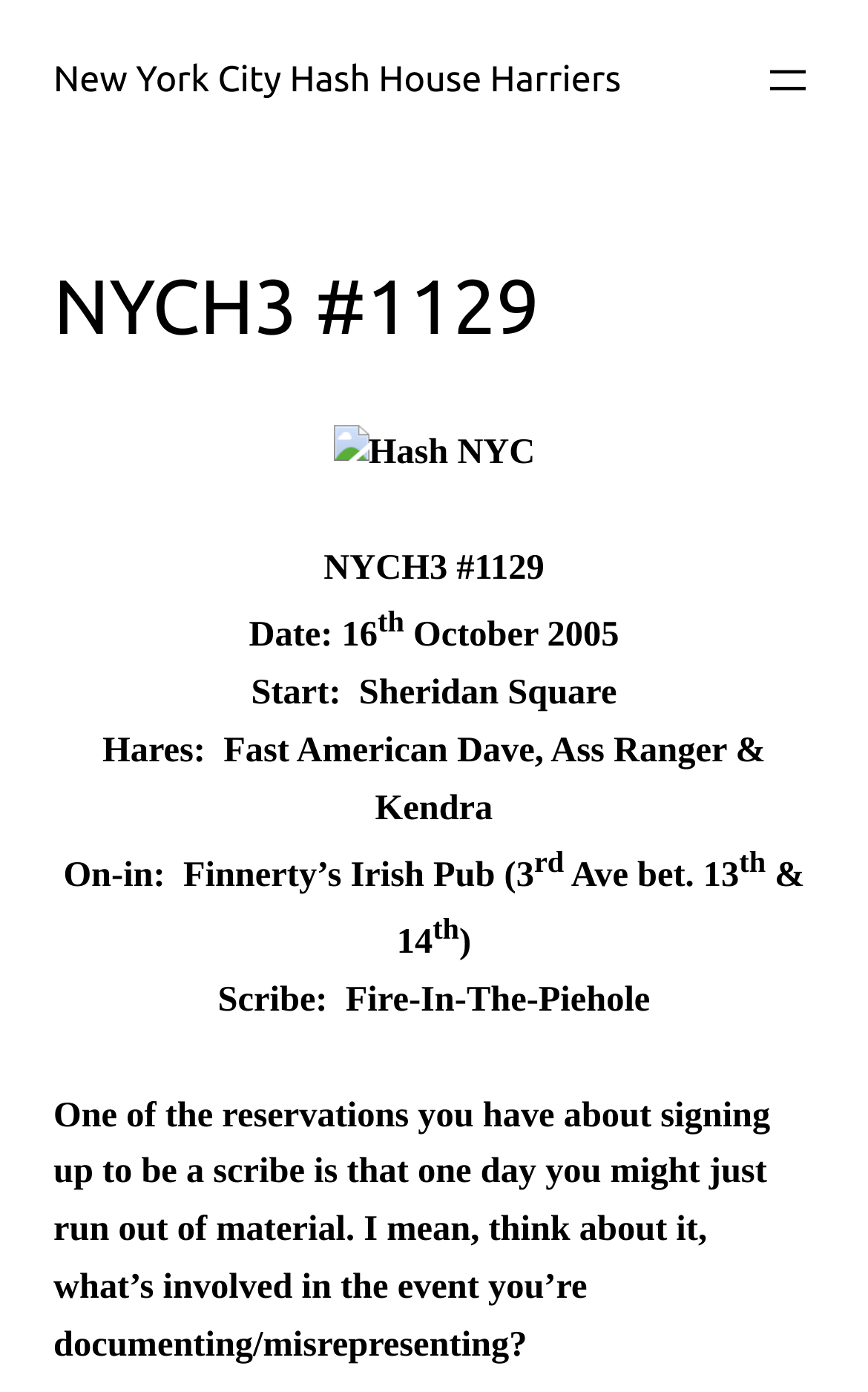Provide a brief response using a word or short phrase to this question:
Who is the scribe of the event?

Fire-In-The-Piehole